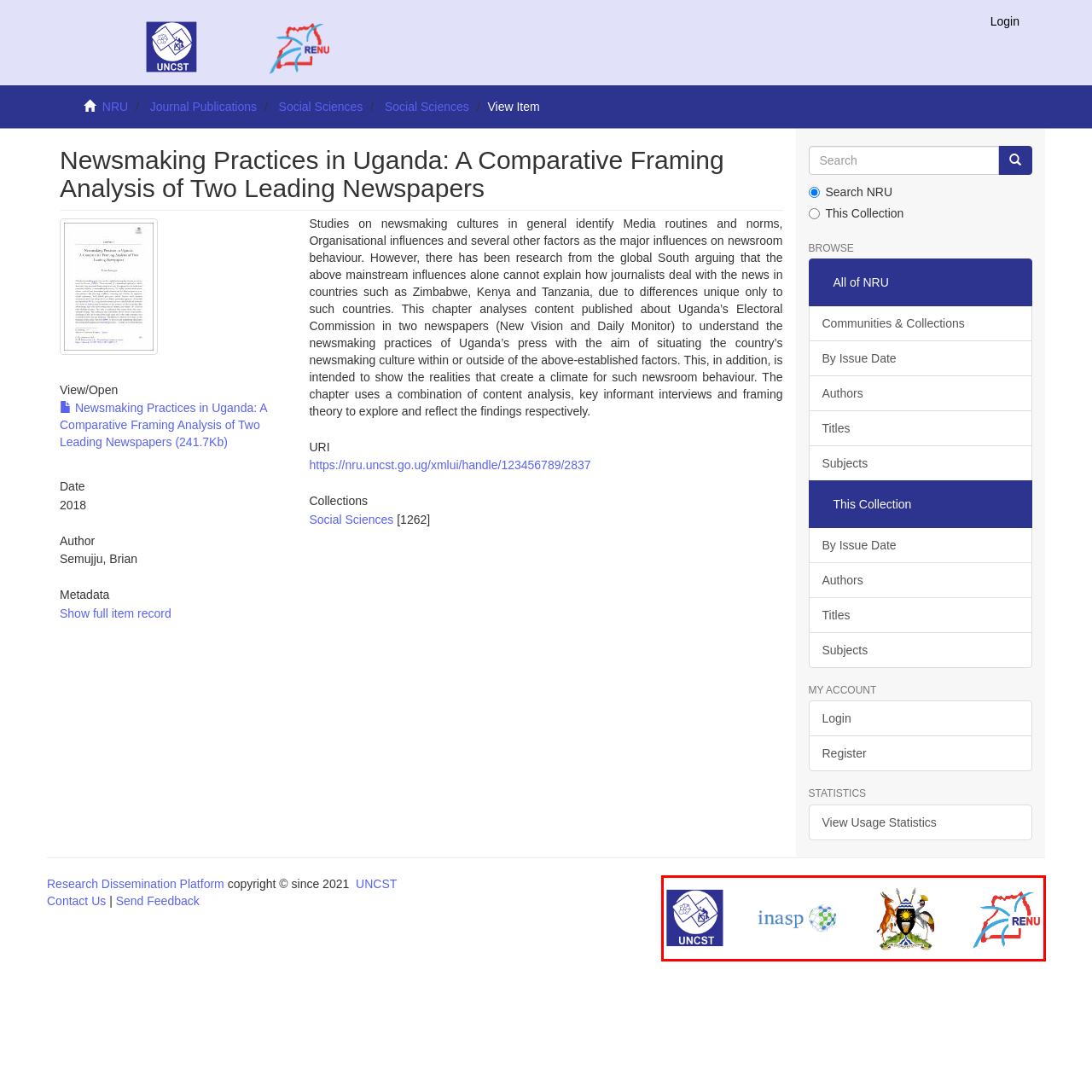Focus on the image within the purple boundary, What is the purpose of RENU? 
Answer briefly using one word or phrase.

Enhance access to research and educational resources